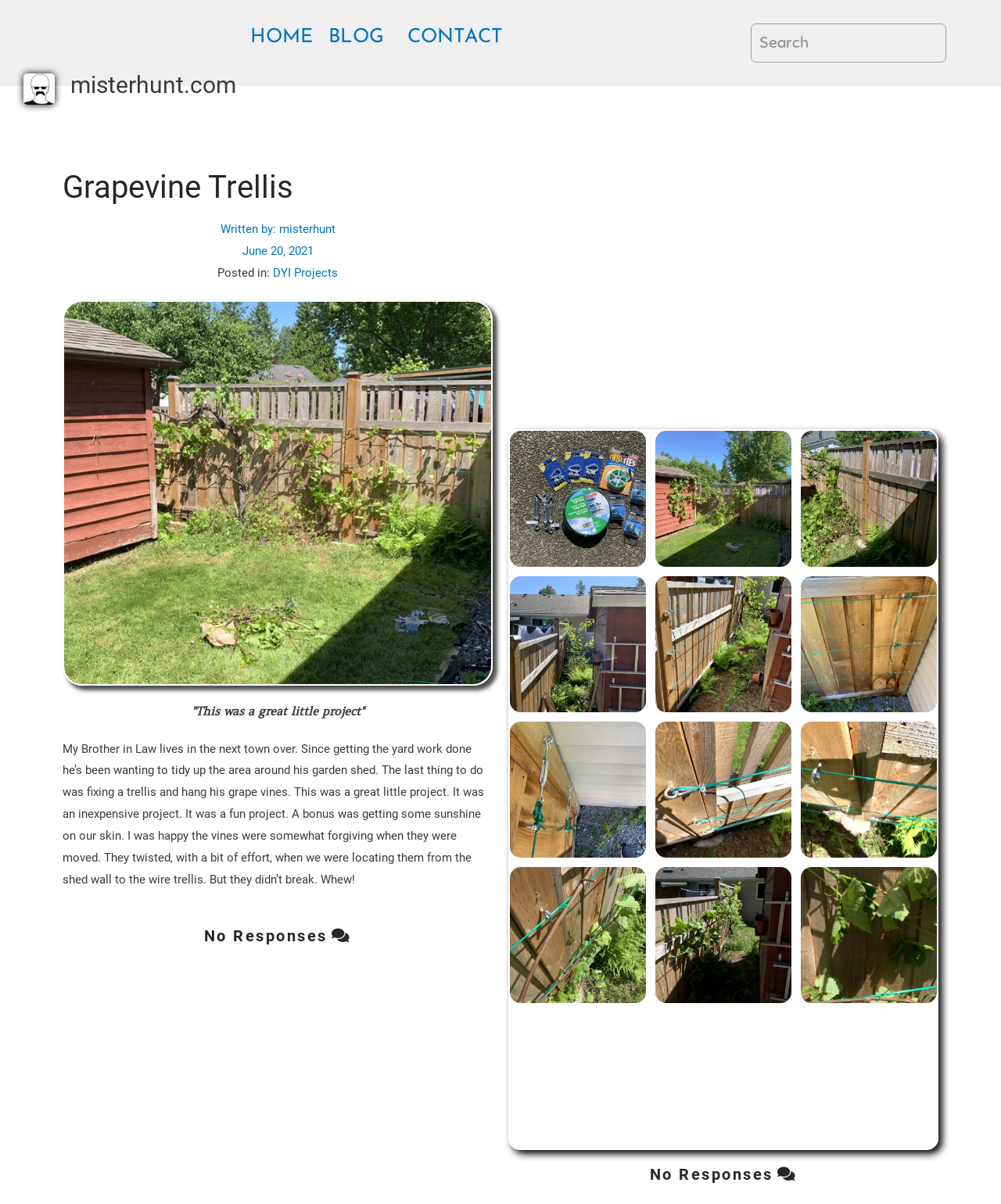Answer the question below using just one word or a short phrase: 
What is the category of the article?

DYI Projects